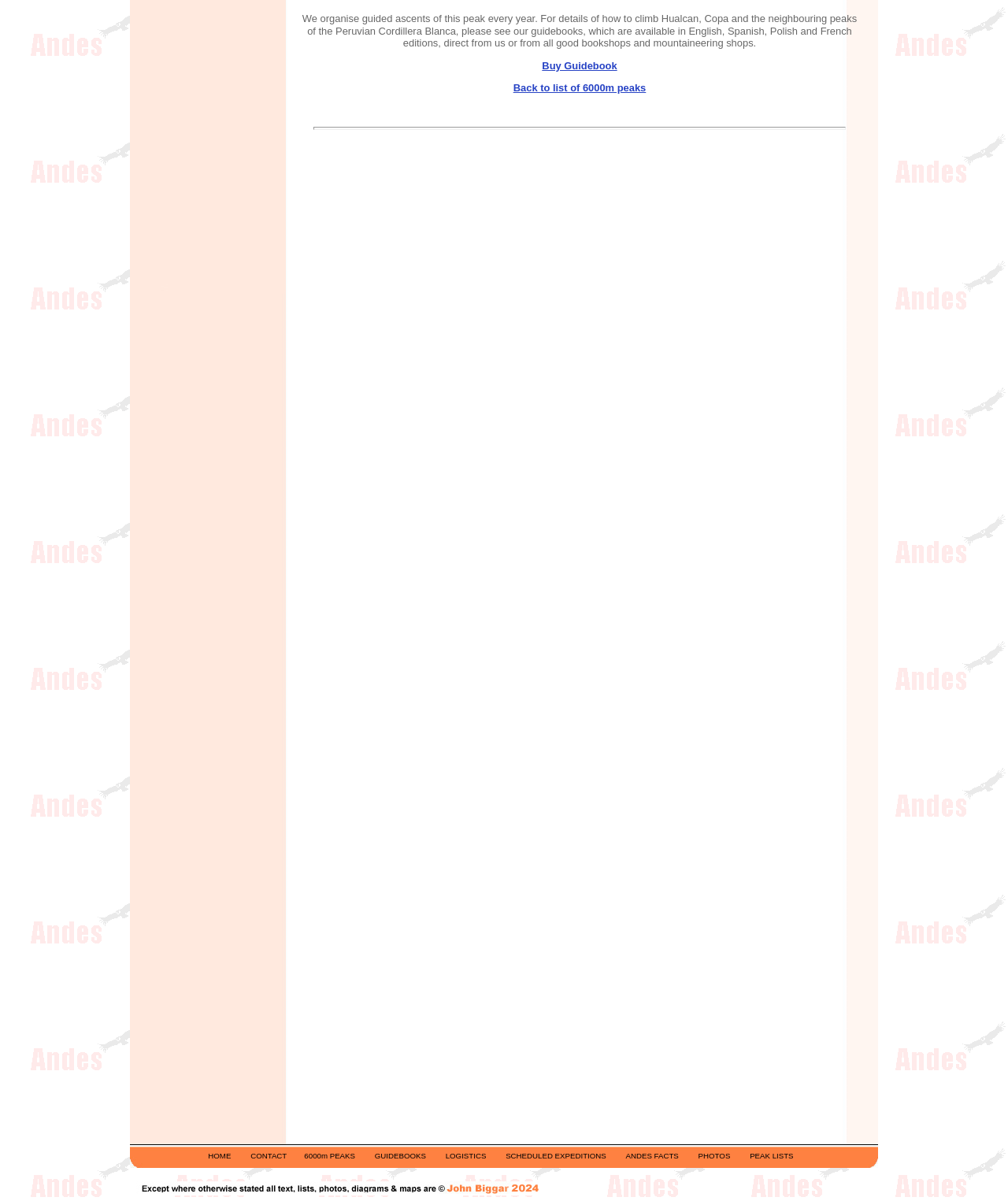Determine the bounding box coordinates of the area to click in order to meet this instruction: "Go back to the list of 6000m peaks".

[0.509, 0.068, 0.641, 0.078]